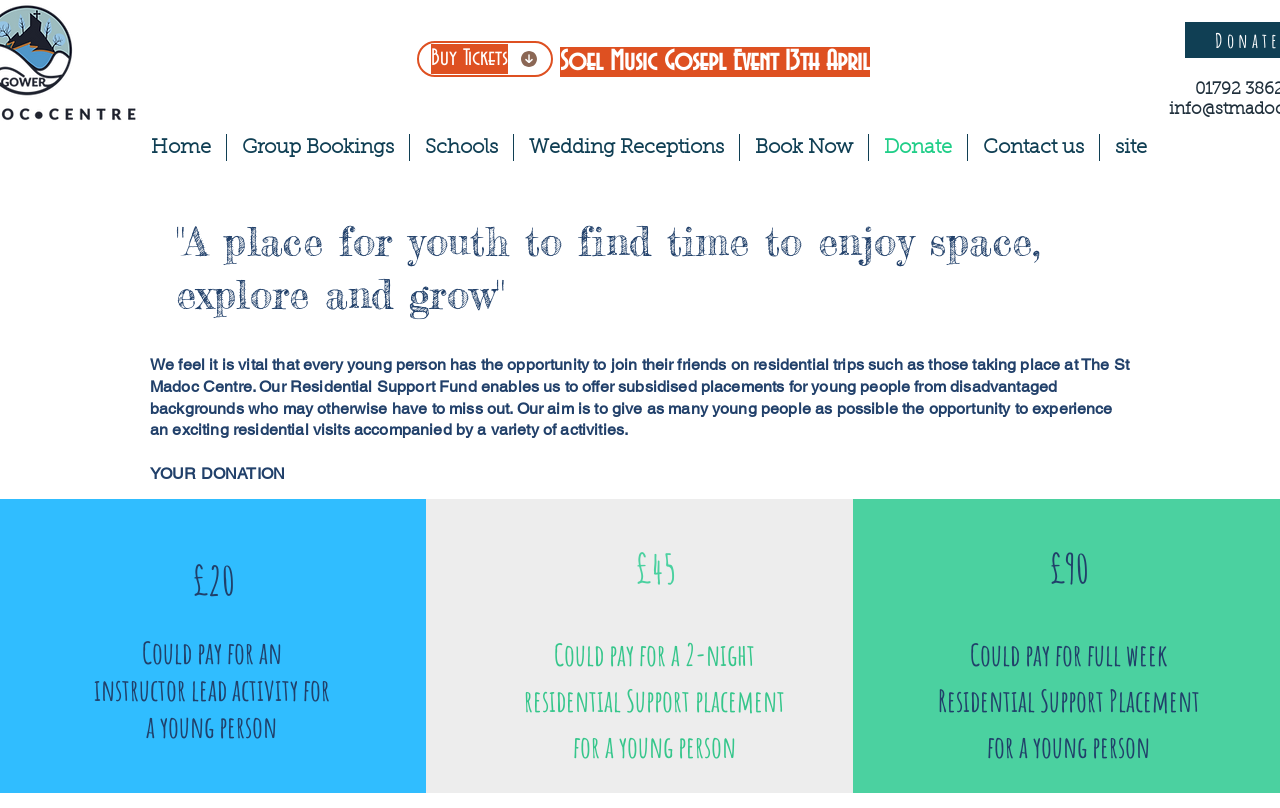Answer the following query concisely with a single word or phrase:
What is the name of the event mentioned on the webpage?

Soel Music Gospel Event